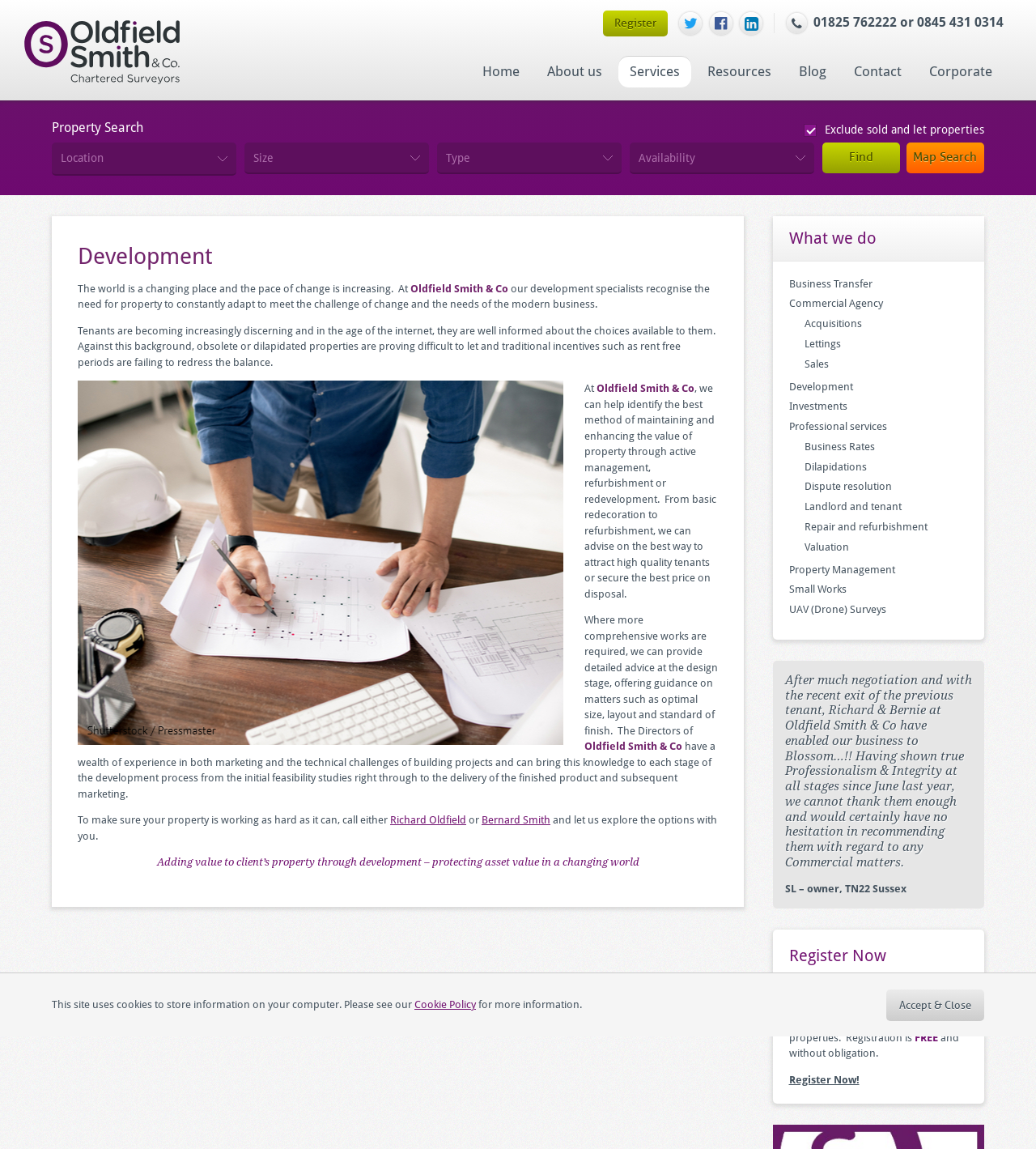What is the purpose of the 'Find' button?
Please use the image to provide an in-depth answer to the question.

The 'Find' button is located next to the 'Location' textbox and 'Map Search' button, suggesting that it is used to search for properties based on the location input.